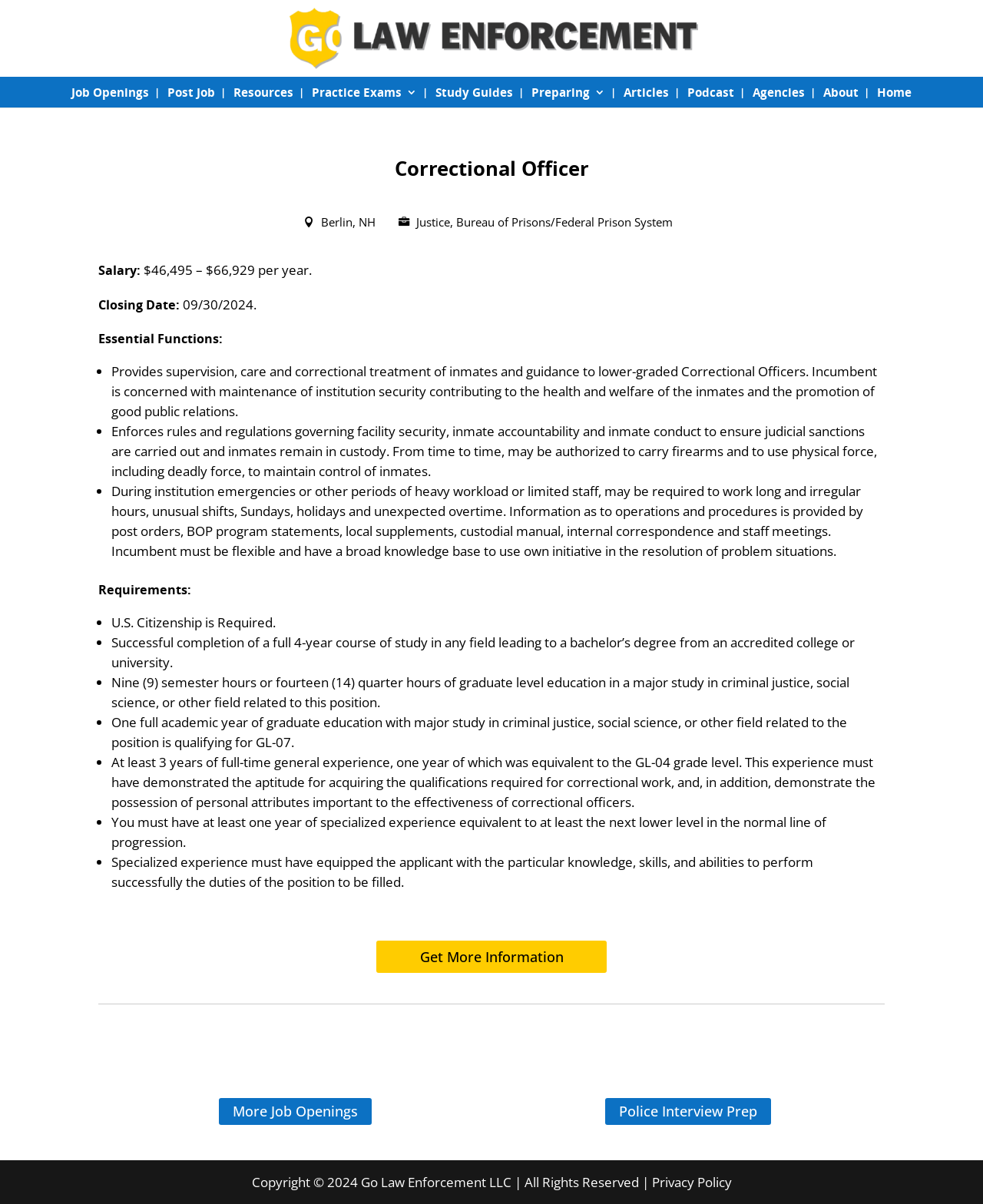What is the essential function of this job?
Provide a concise answer using a single word or phrase based on the image.

Provides supervision, care and correctional treatment of inmates